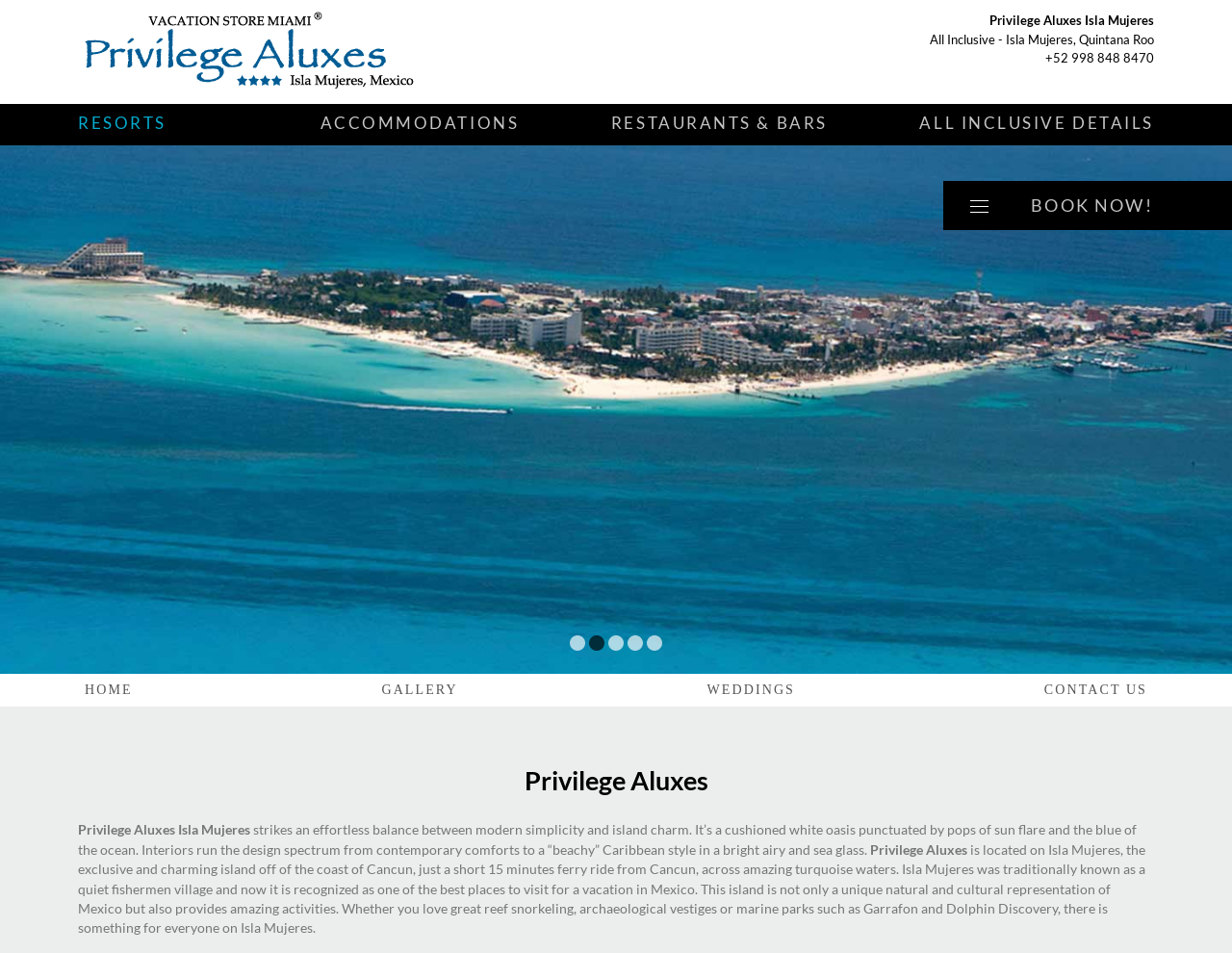What is the location of the hotel?
Examine the screenshot and reply with a single word or phrase.

Isla Mujeres